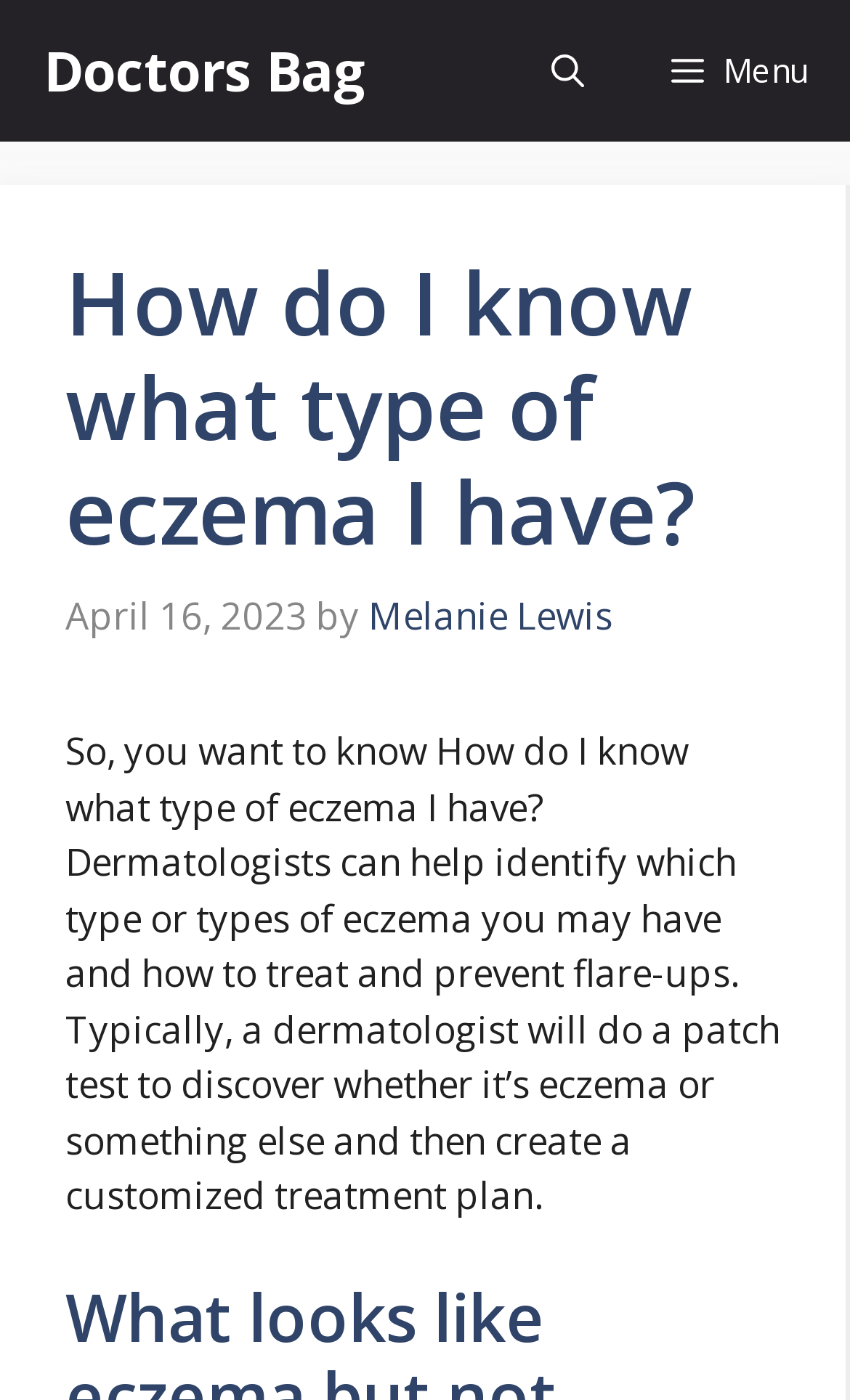When was the article published?
Please respond to the question with a detailed and informative answer.

The webpage displays the date 'April 16, 2023' below the title, which suggests that the article was published on this date.